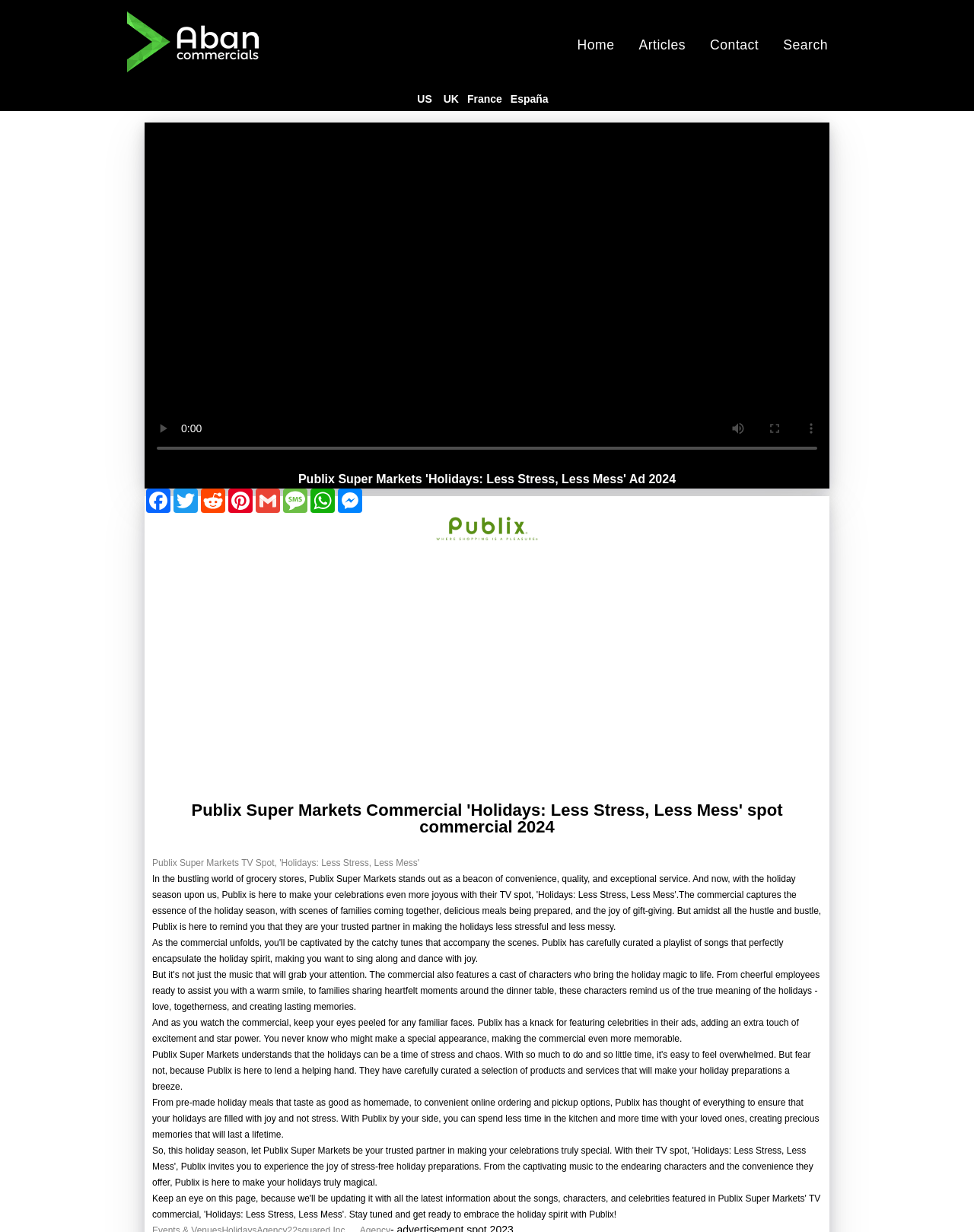Identify the bounding box coordinates of the element to click to follow this instruction: 'Click the Watch all Publix Super Markets commercials link'. Ensure the coordinates are four float values between 0 and 1, provided as [left, top, right, bottom].

[0.148, 0.403, 0.852, 0.455]